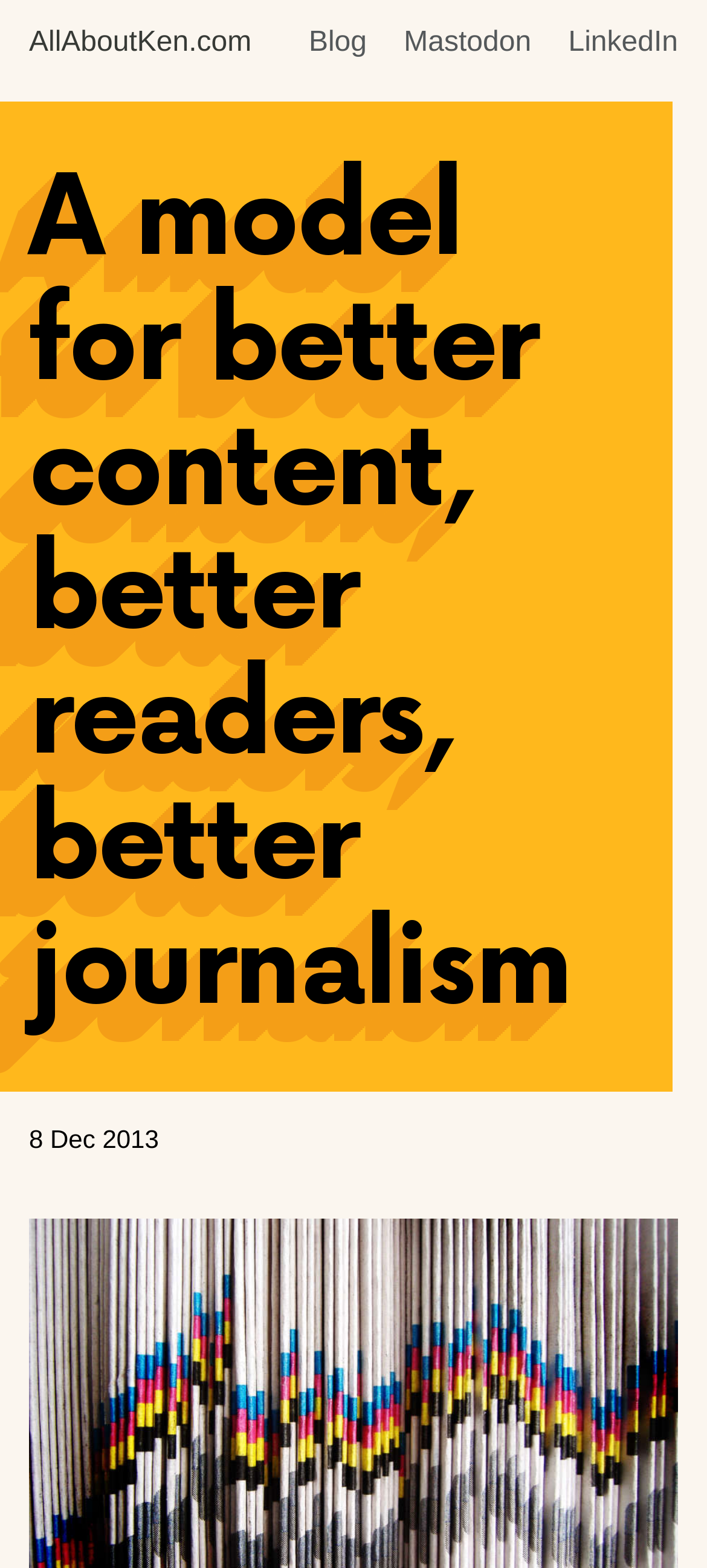Give a concise answer of one word or phrase to the question: 
What is the author's profession?

Builder of websites